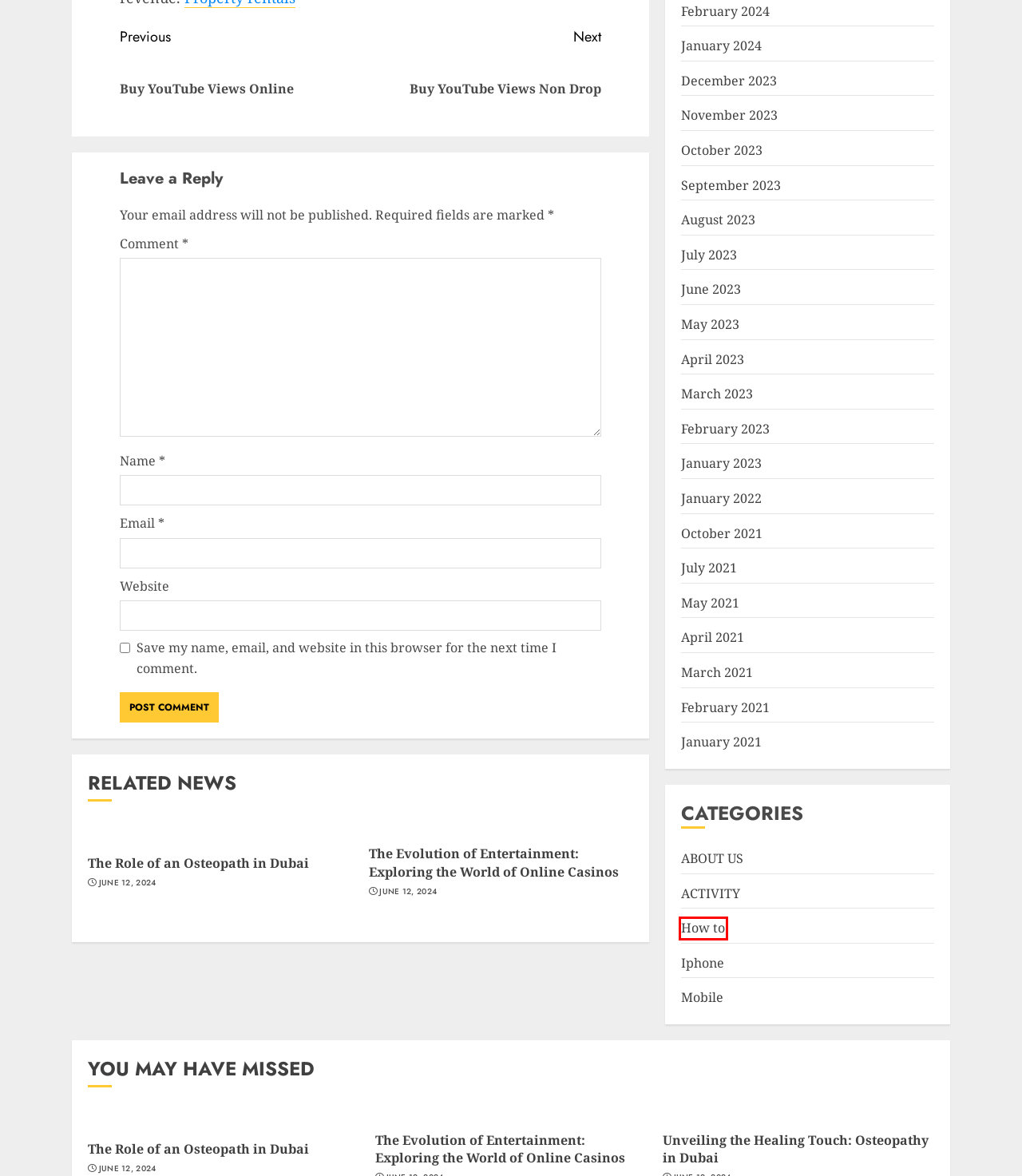You see a screenshot of a webpage with a red bounding box surrounding an element. Pick the webpage description that most accurately represents the new webpage after interacting with the element in the red bounding box. The options are:
A. Buy YouTube Views Non Drop
B. Elevate Your Planning with the Best Planner Stickers
C. How to - shahmeen a industry
D. Buy YouTube Views Online
E. The Role of an Osteopath in Dubai
F. Iphone - shahmeen a industry
G. Unveiling the Healing Touch: Osteopathy in Dubai
H. Mobile - shahmeen a industry

C